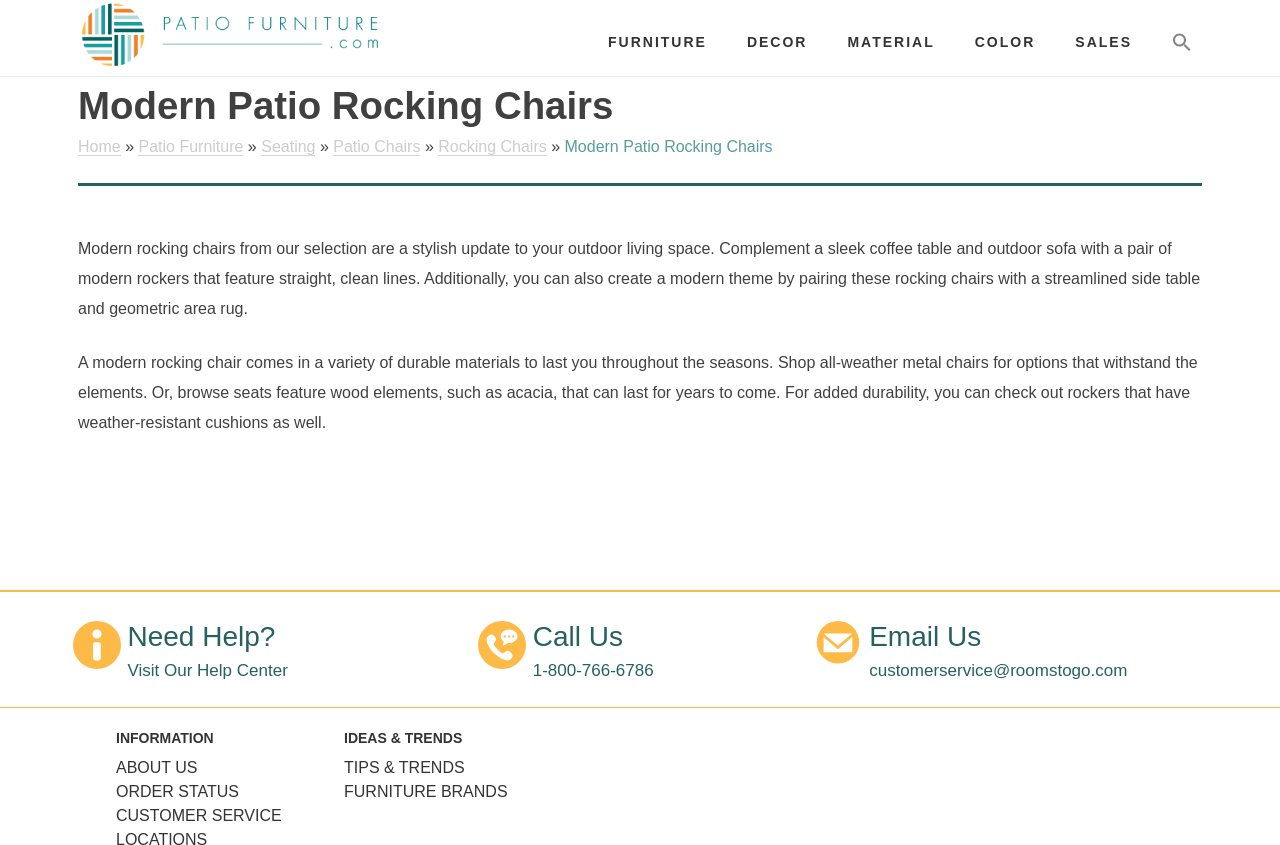Please identify the coordinates of the bounding box that should be clicked to fulfill this instruction: "Check order status".

[0.091, 0.927, 0.187, 0.947]